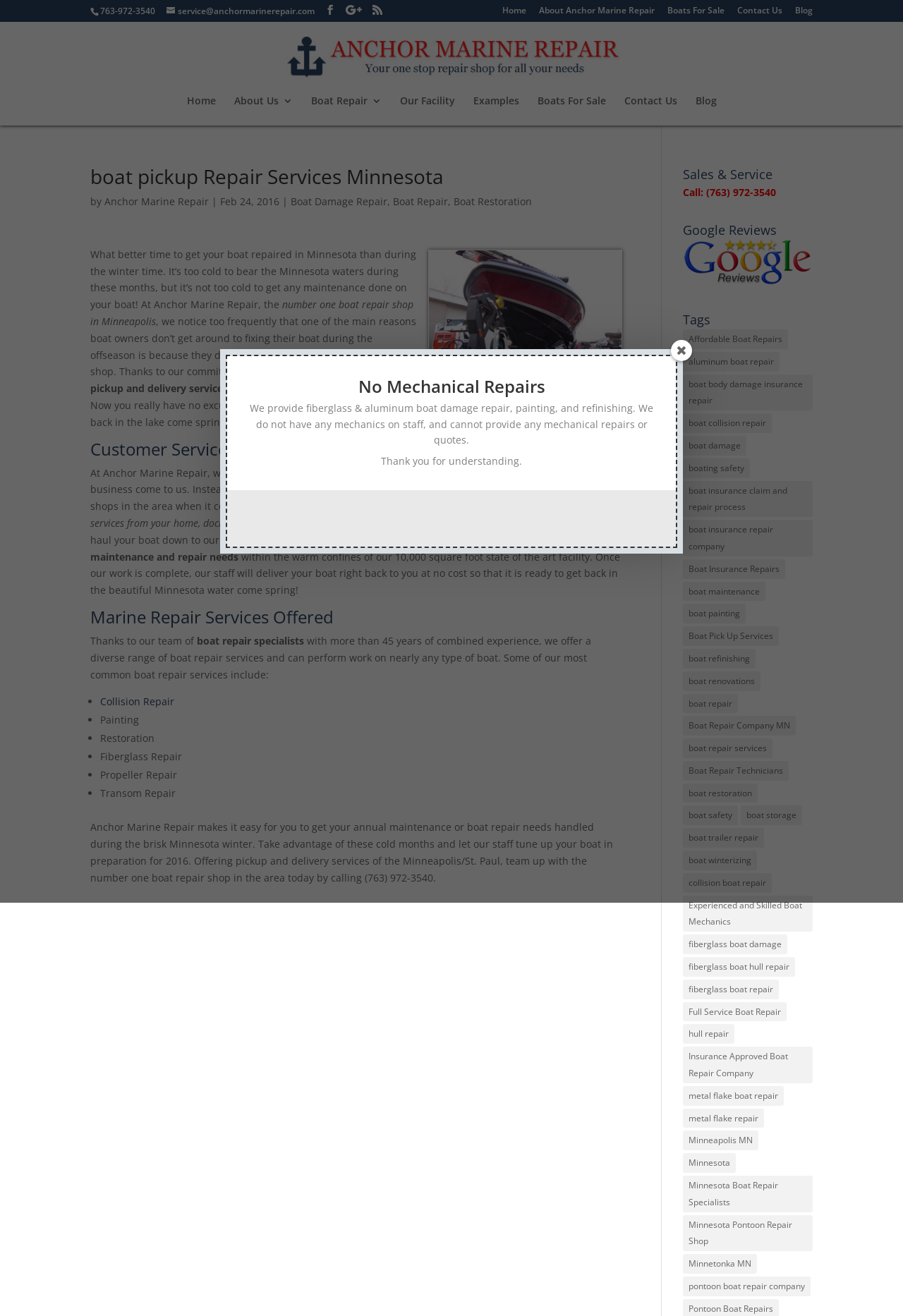Using the information from the screenshot, answer the following question thoroughly:
What is the benefit of using Anchor Marine Repair's pickup and delivery services?

The benefit of using Anchor Marine Repair's pickup and delivery services can be found in the article section of the webpage, where it mentions 'This will take the burden of having to haul your boat down to our shop'.